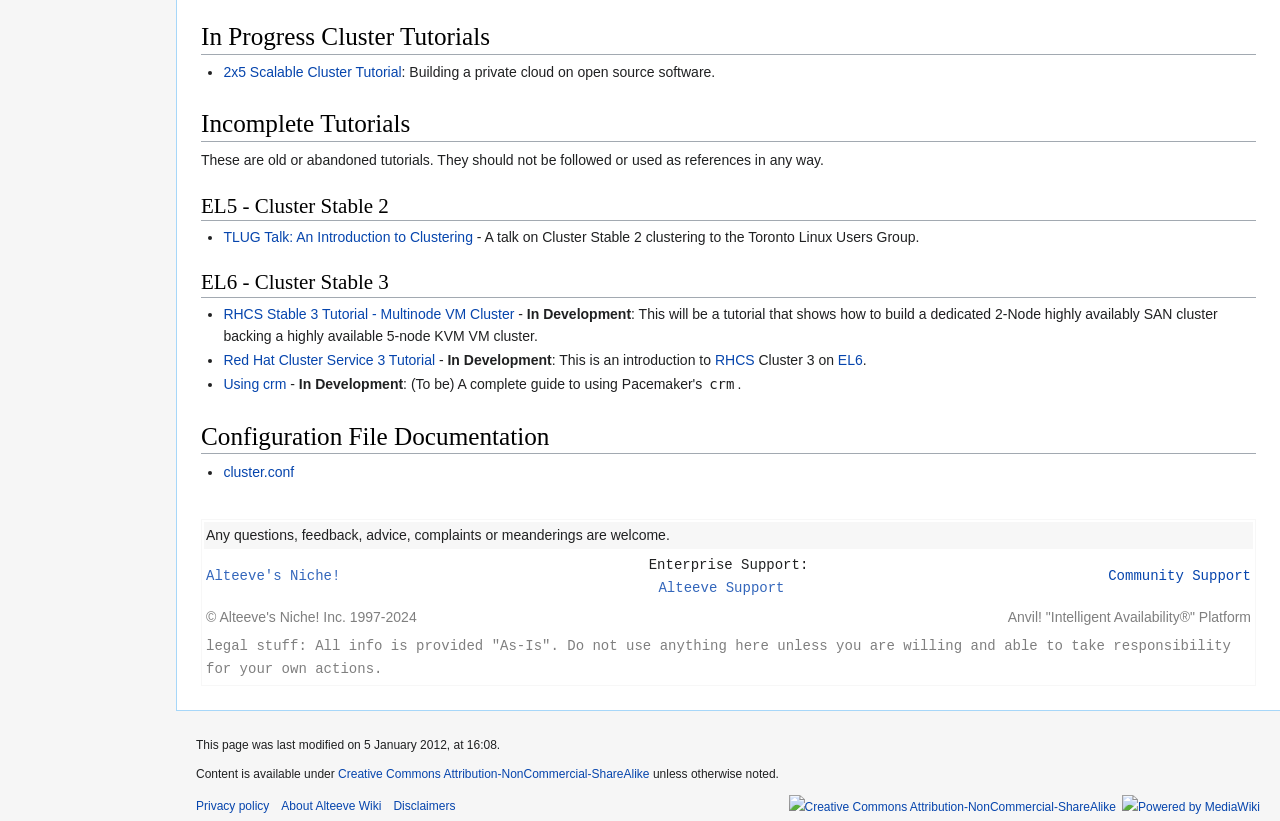Find the bounding box of the element with the following description: "2x5 Scalable Cluster Tutorial". The coordinates must be four float numbers between 0 and 1, formatted as [left, top, right, bottom].

[0.175, 0.078, 0.314, 0.097]